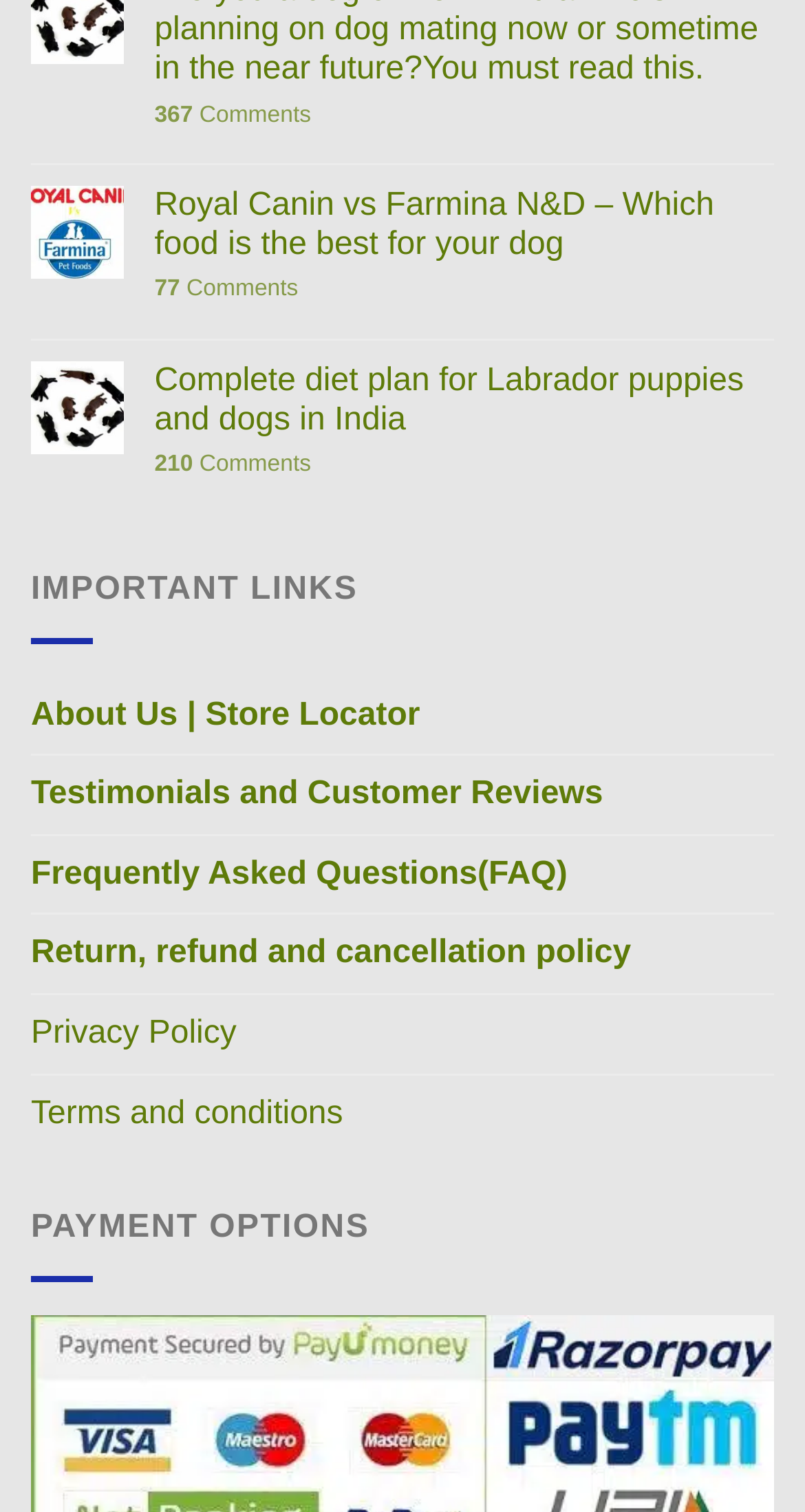Give a short answer to this question using one word or a phrase:
What is the topic of the first article?

Royal Canin vs Farmina N&D